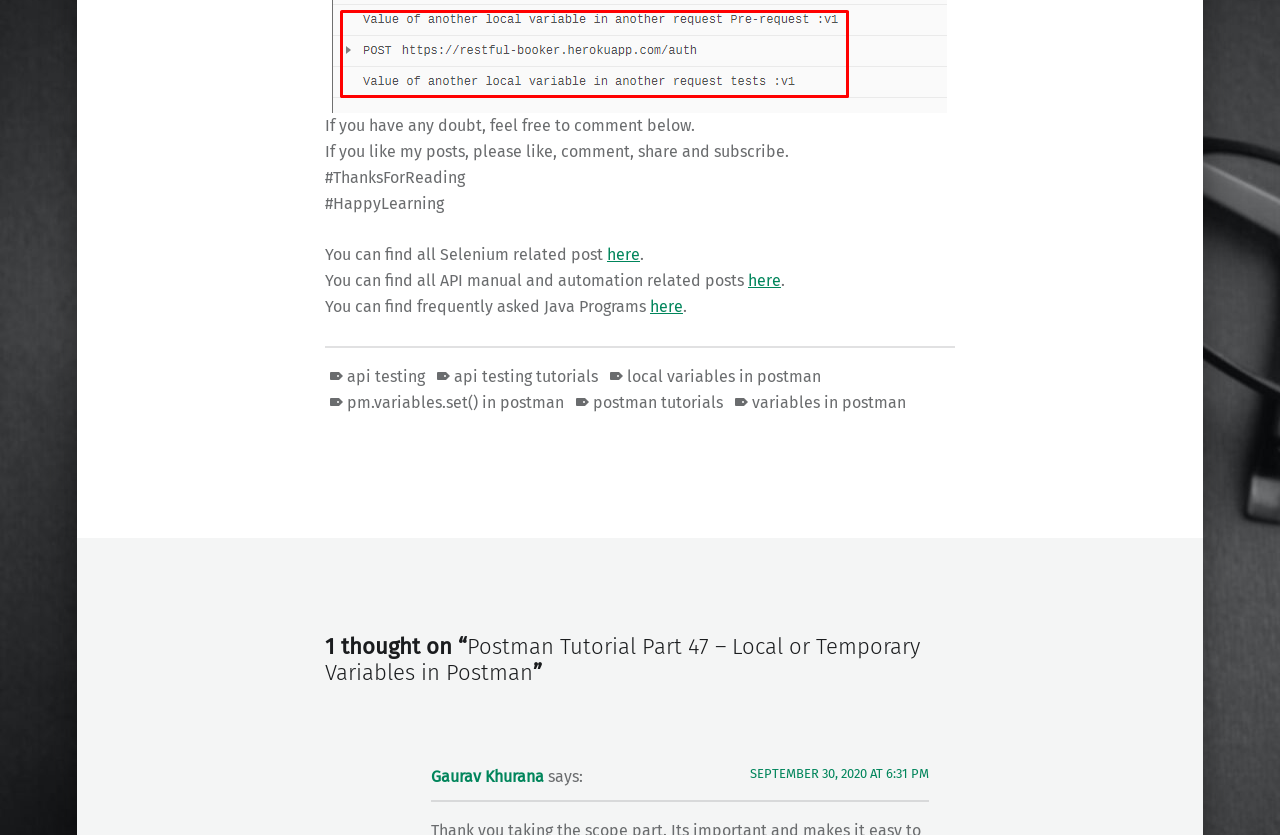How many hashtags are there in the post?
Based on the image, provide a one-word or brief-phrase response.

2